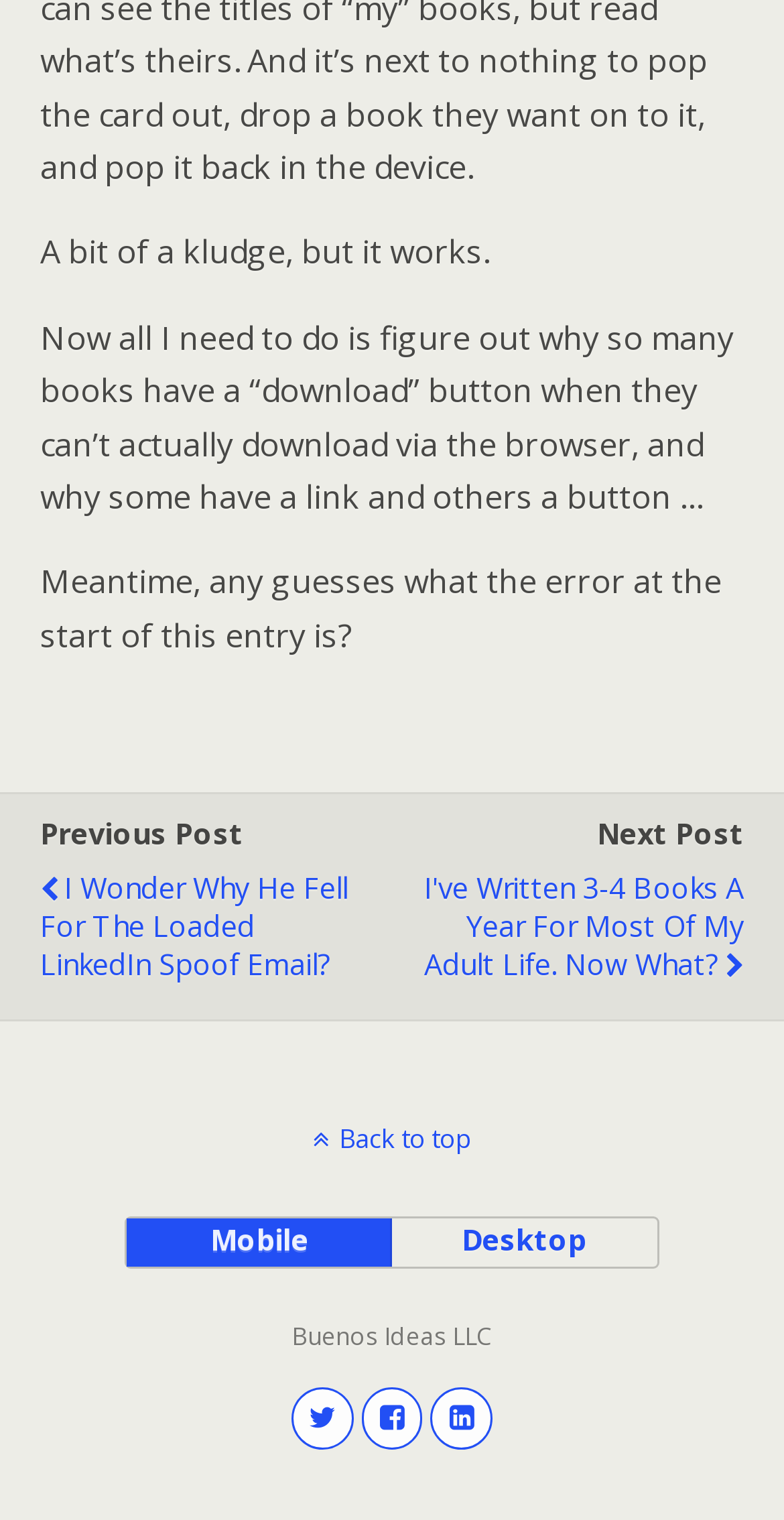Provide the bounding box coordinates, formatted as (top-left x, top-left y, bottom-right x, bottom-right y), with all values being floating point numbers between 0 and 1. Identify the bounding box of the UI element that matches the description: Back to top

[0.0, 0.737, 1.0, 0.761]